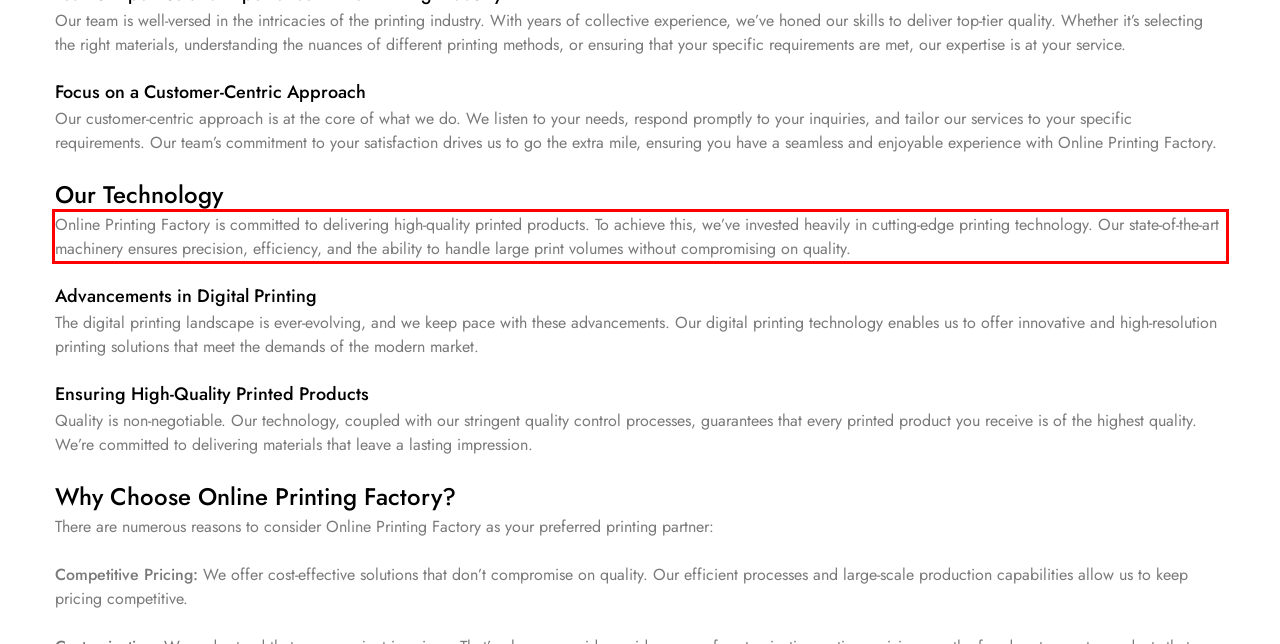Analyze the screenshot of a webpage where a red rectangle is bounding a UI element. Extract and generate the text content within this red bounding box.

Online Printing Factory is committed to delivering high-quality printed products. To achieve this, we’ve invested heavily in cutting-edge printing technology. Our state-of-the-art machinery ensures precision, efficiency, and the ability to handle large print volumes without compromising on quality.